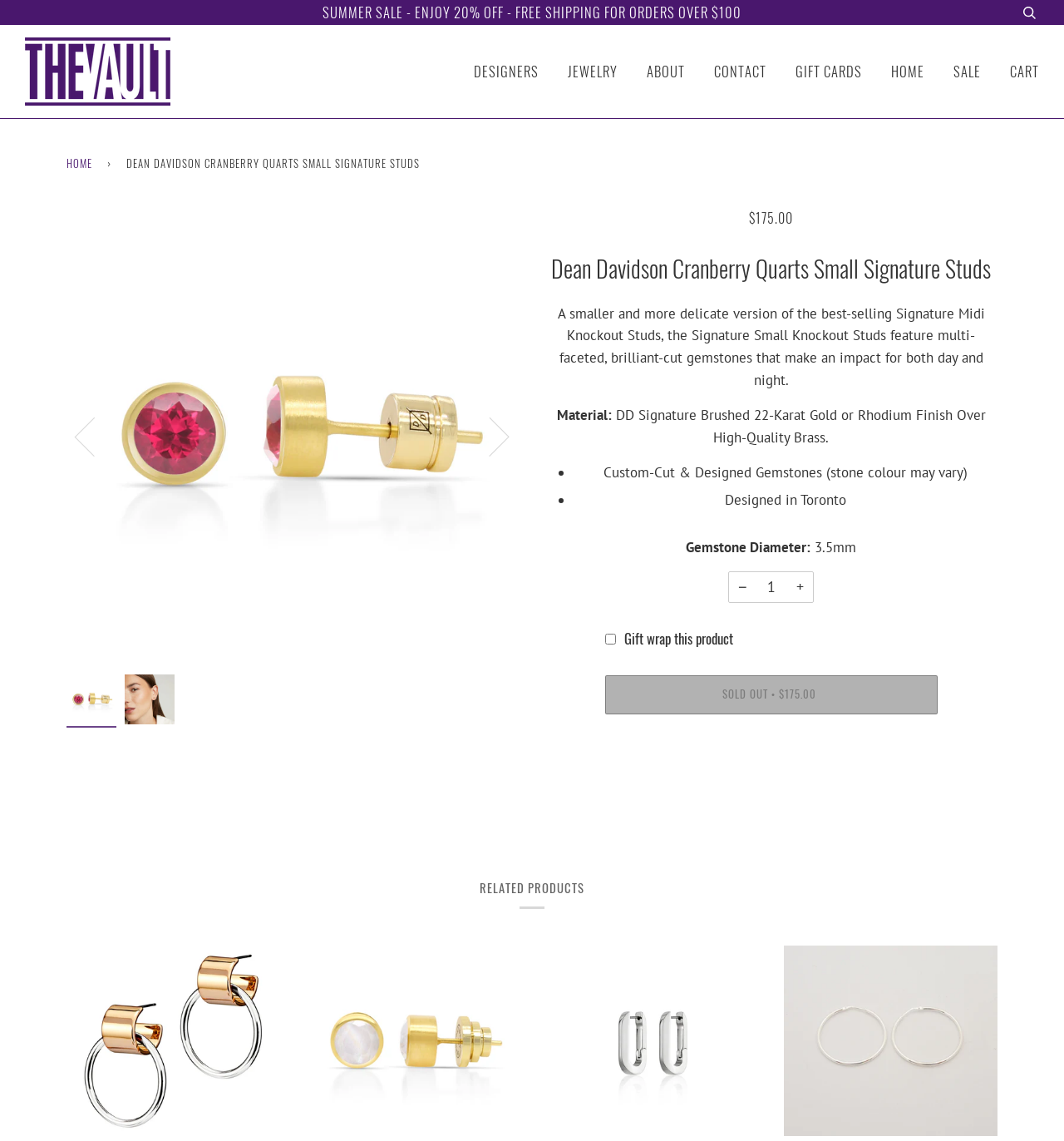Please identify the bounding box coordinates of the area that needs to be clicked to fulfill the following instruction: "Add to cart."

[0.568, 0.592, 0.881, 0.626]